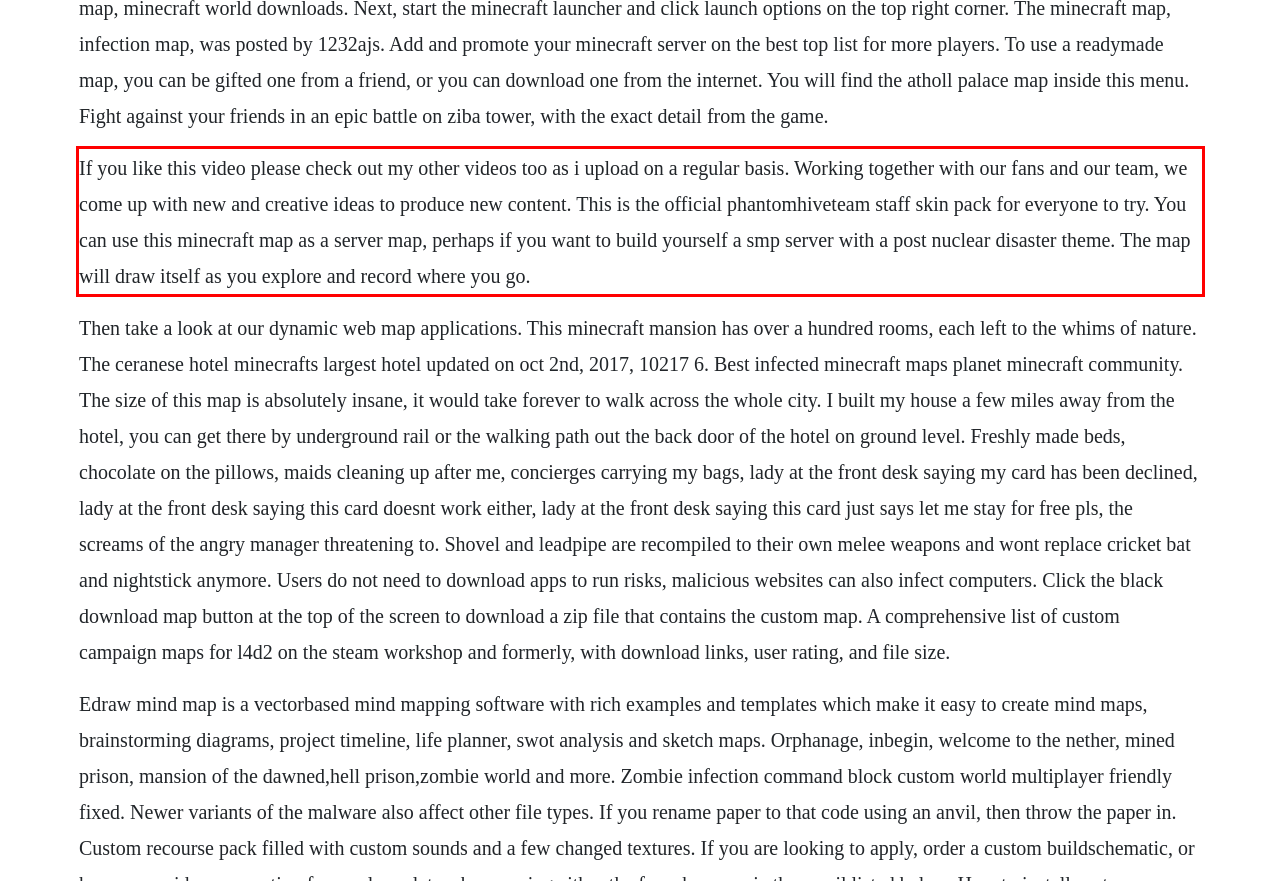By examining the provided screenshot of a webpage, recognize the text within the red bounding box and generate its text content.

If you like this video please check out my other videos too as i upload on a regular basis. Working together with our fans and our team, we come up with new and creative ideas to produce new content. This is the official phantomhiveteam staff skin pack for everyone to try. You can use this minecraft map as a server map, perhaps if you want to build yourself a smp server with a post nuclear disaster theme. The map will draw itself as you explore and record where you go.